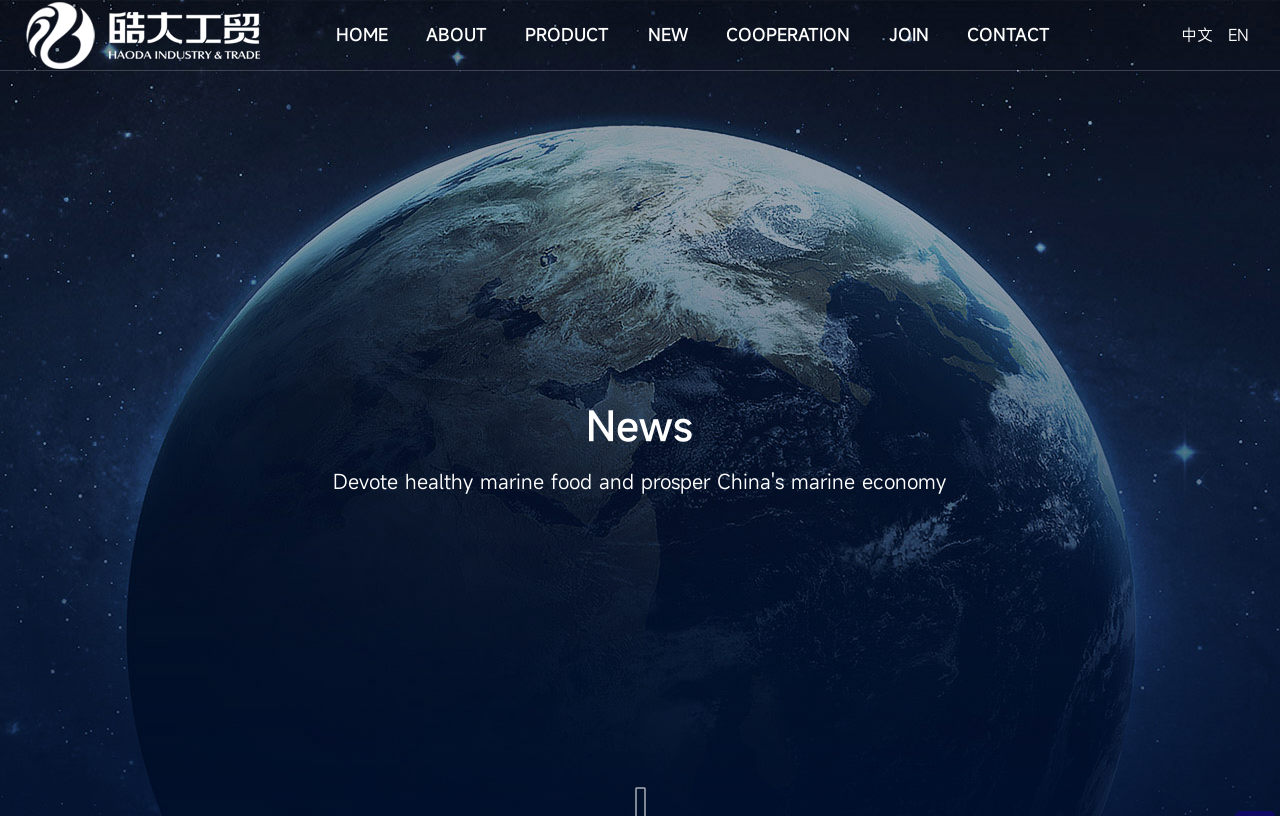Give a detailed account of the webpage, highlighting key information.

The webpage appears to be the news section of Fujian Haoda Industry and Trade Co., Ltd. At the top left, there is a logo image and a link with the text "Haoda". 

Below the logo, there is a navigation menu consisting of seven links: "HOME", "ABOUT", "PRODUCT", "NEW", "COOPERATION", "JOIN", and "CONTACT", arranged horizontally from left to right. 

At the top right, there are two language selection links, "中文" and "EN", indicating that the website is available in Chinese and English.

The main content of the webpage is headed by a large heading that reads "News", which spans almost the entire width of the page and is located below the navigation menu.